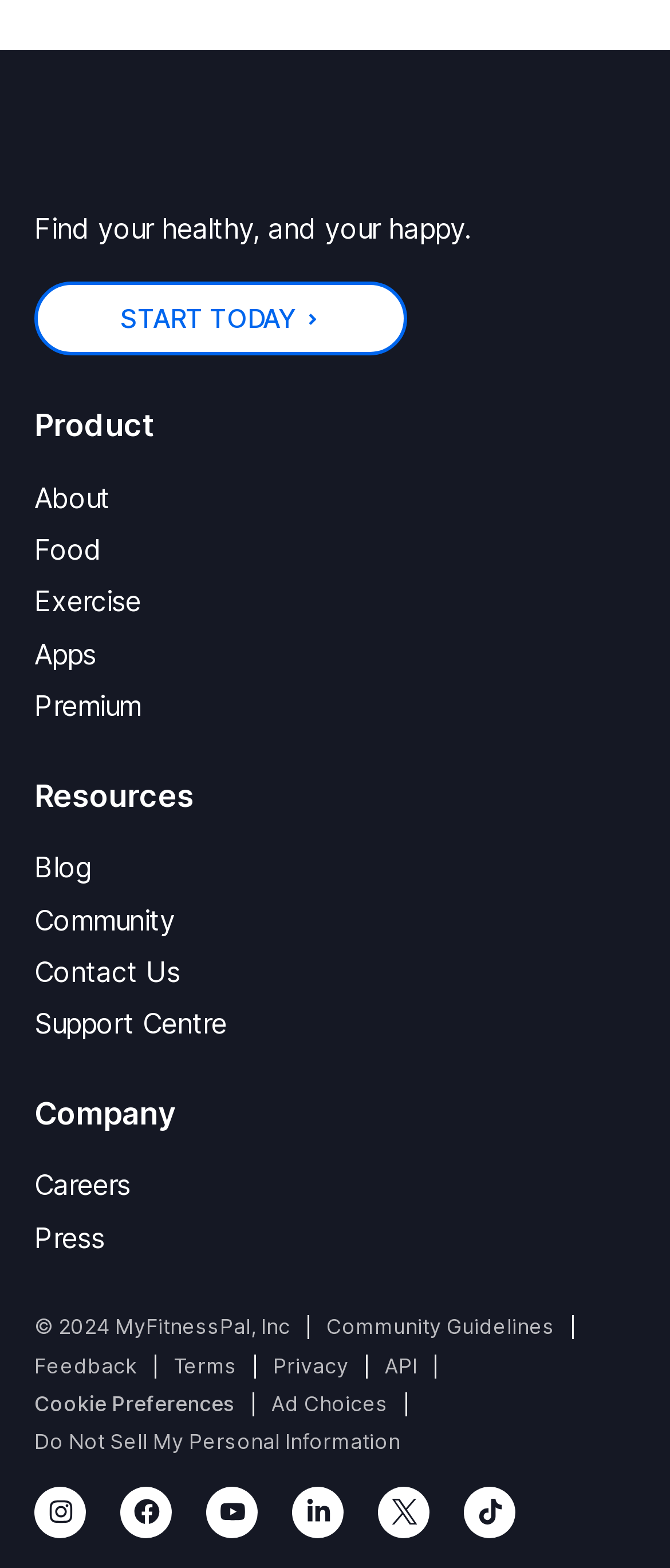Can you specify the bounding box coordinates for the region that should be clicked to fulfill this instruction: "Learn about 'Exercise'".

[0.051, 0.372, 0.949, 0.396]